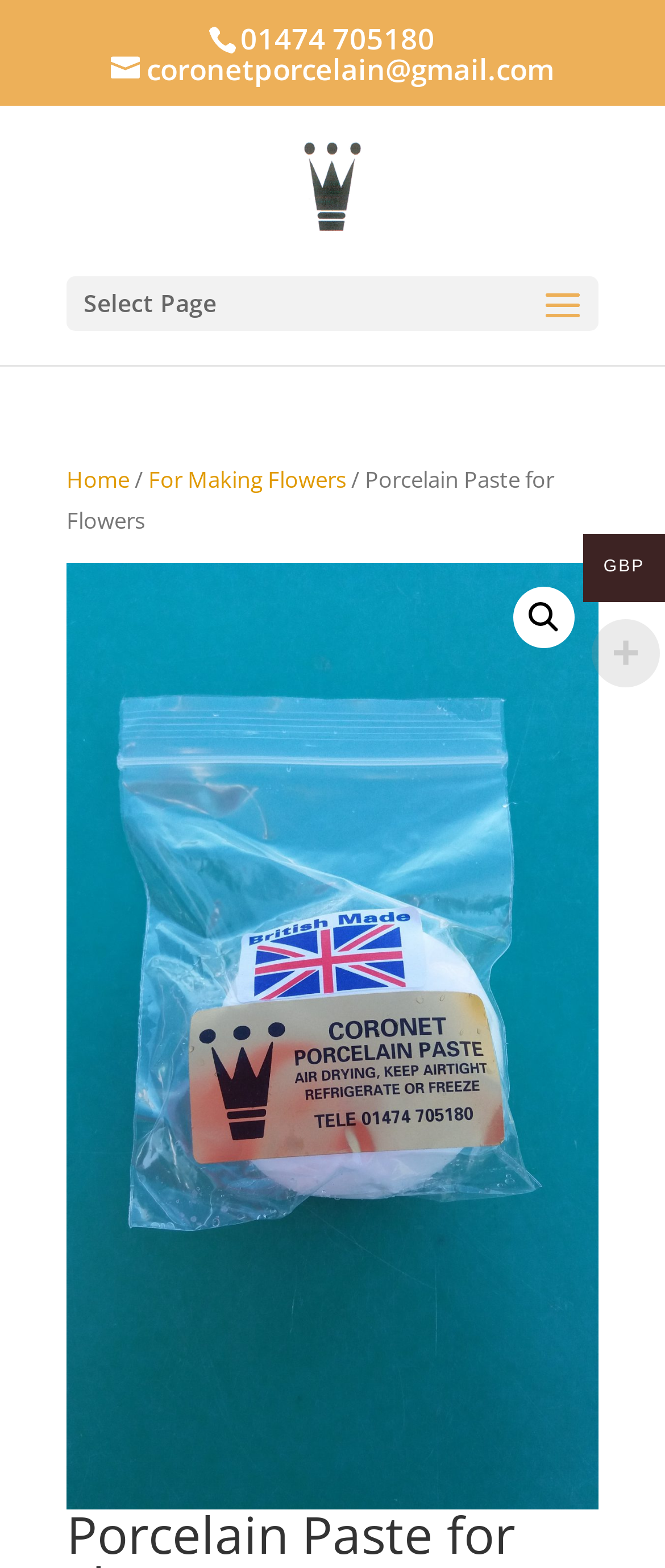Generate a thorough caption that explains the contents of the webpage.

The webpage is about Coronet Porcelain, specifically focusing on Porcelain Paste for Flowers. At the top, there is a phone number "01474 705180" and an email address "coronetporcelain@gmail.com" displayed prominently. Below these contact details, there is a link to "Coronet Porcelain" accompanied by an image of the same name.

On the left side, there is a navigation menu with links to "Home" and "For Making Flowers", separated by a forward slash. The menu is followed by a text "Porcelain Paste for Flowers" and a search icon 🔍 on the right side.

The main content of the page is a large link to "Porcelain Paste for Flowers" which occupies most of the page, accompanied by an image of the same name. At the bottom right corner, there is a currency symbol "GBP".